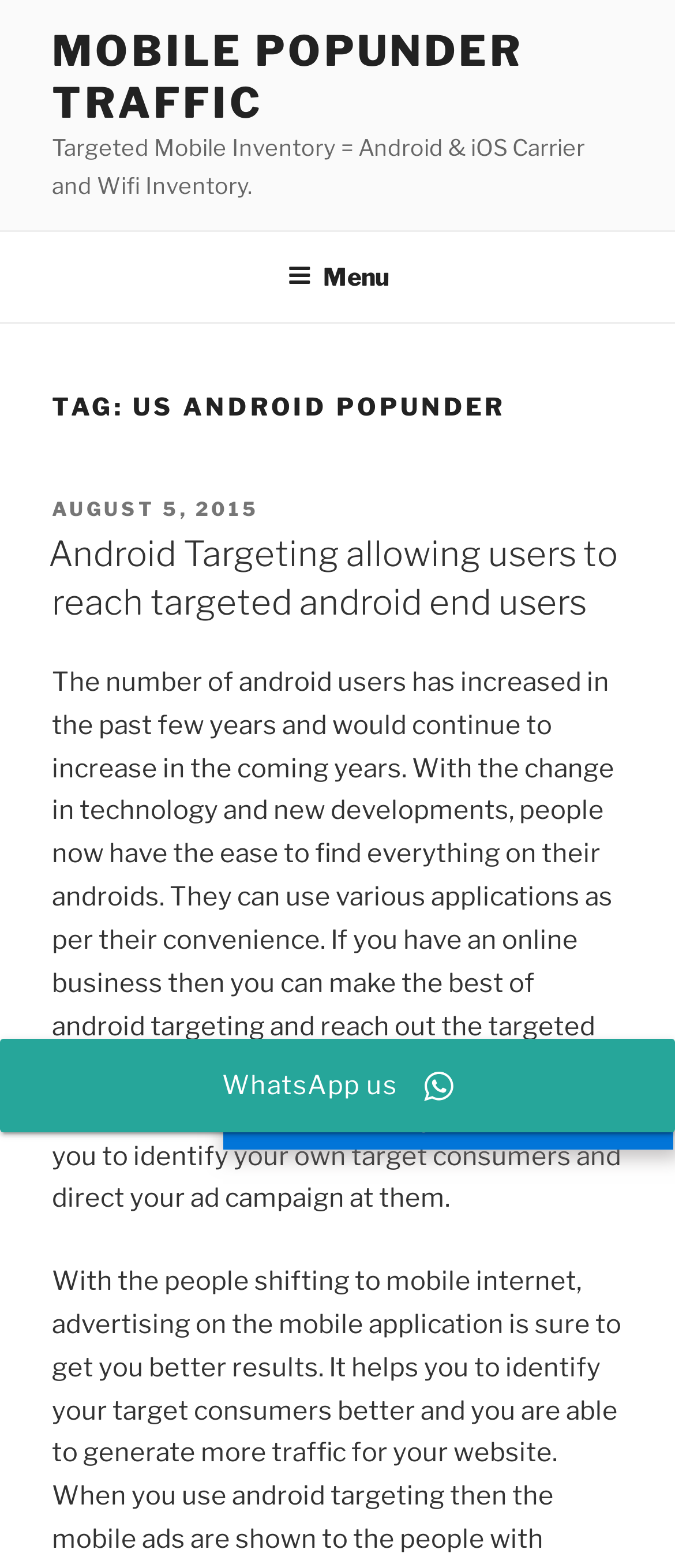From the screenshot, find the bounding box of the UI element matching this description: "Menu". Supply the bounding box coordinates in the form [left, top, right, bottom], each a float between 0 and 1.

[0.388, 0.149, 0.612, 0.203]